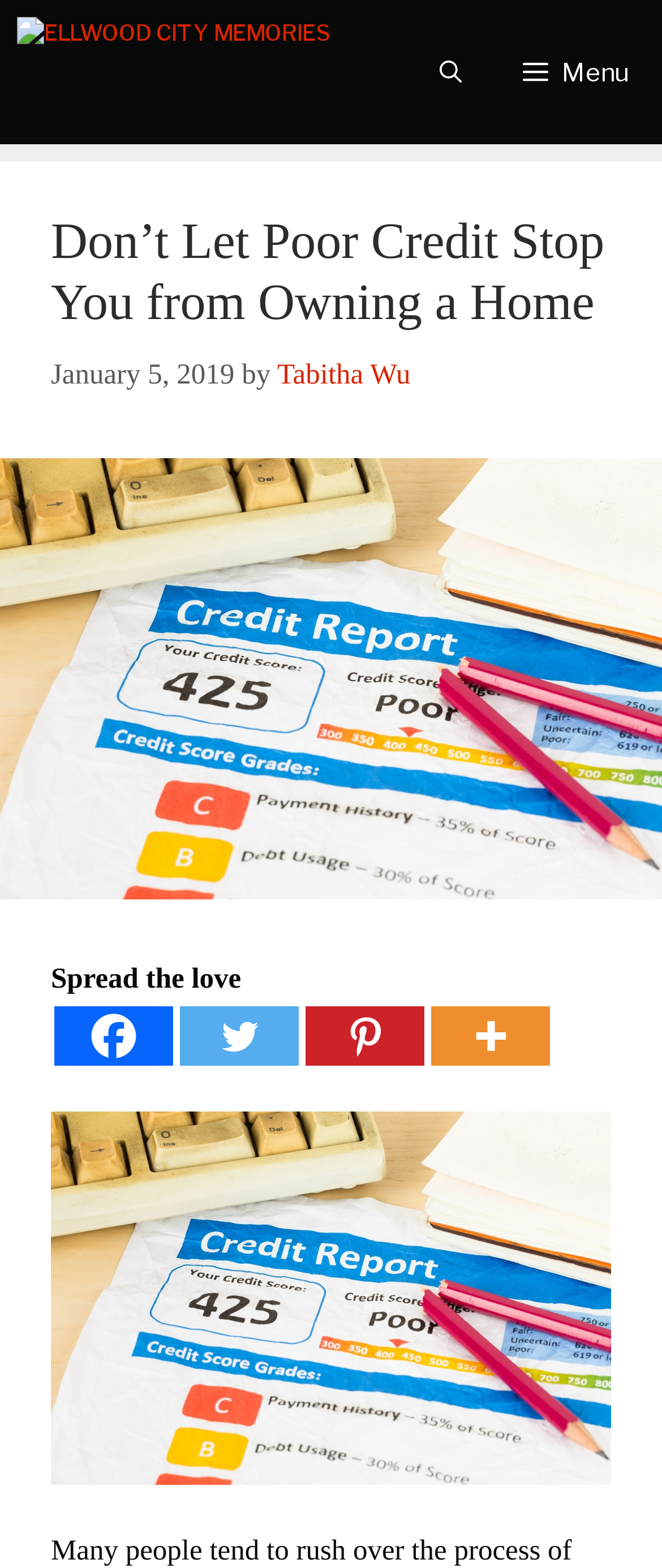Can you pinpoint the bounding box coordinates for the clickable element required for this instruction: "Visit Tabitha Wu's page"? The coordinates should be four float numbers between 0 and 1, i.e., [left, top, right, bottom].

[0.419, 0.228, 0.62, 0.248]